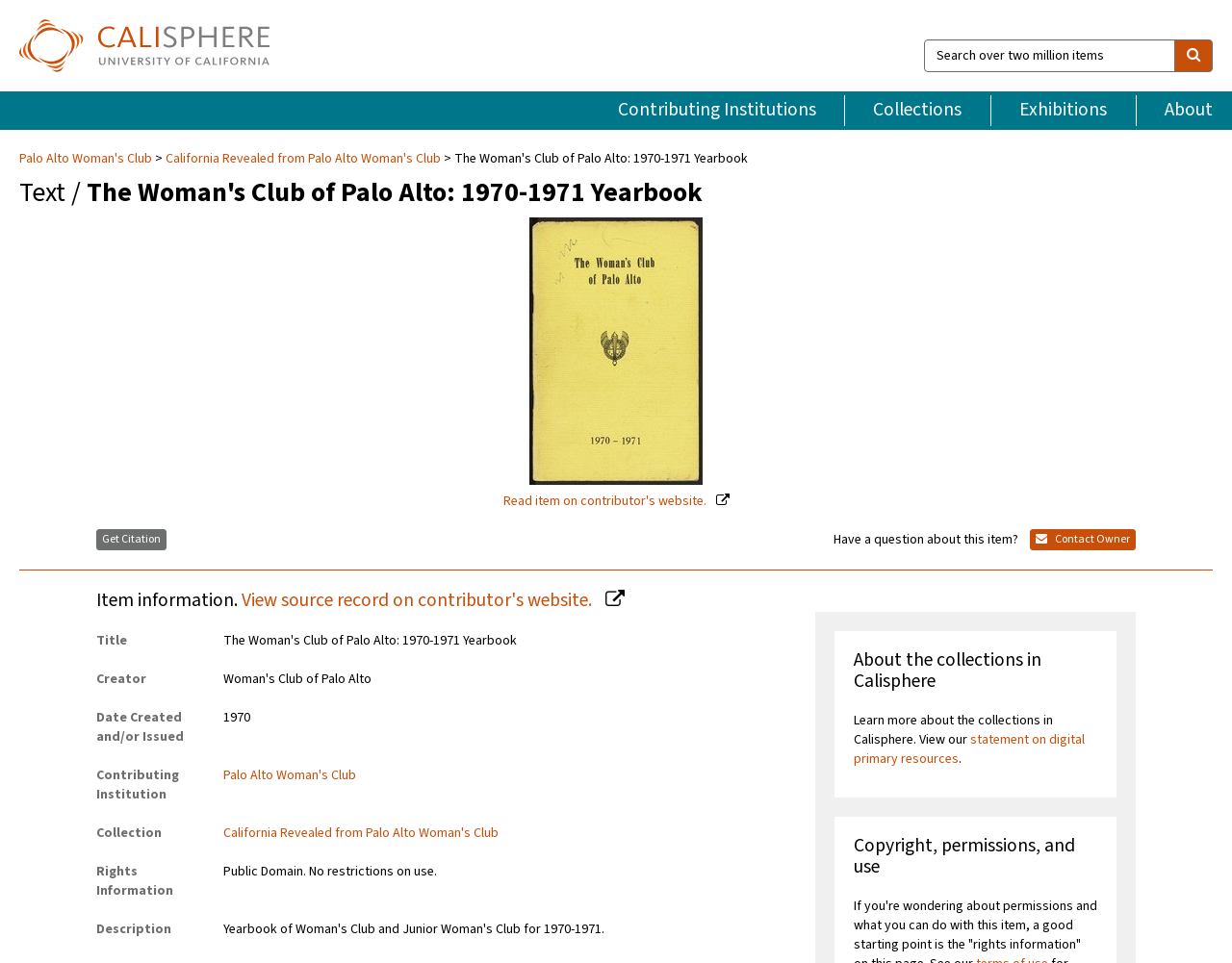Show the bounding box coordinates of the element that should be clicked to complete the task: "Contact Owner".

[0.836, 0.55, 0.922, 0.572]